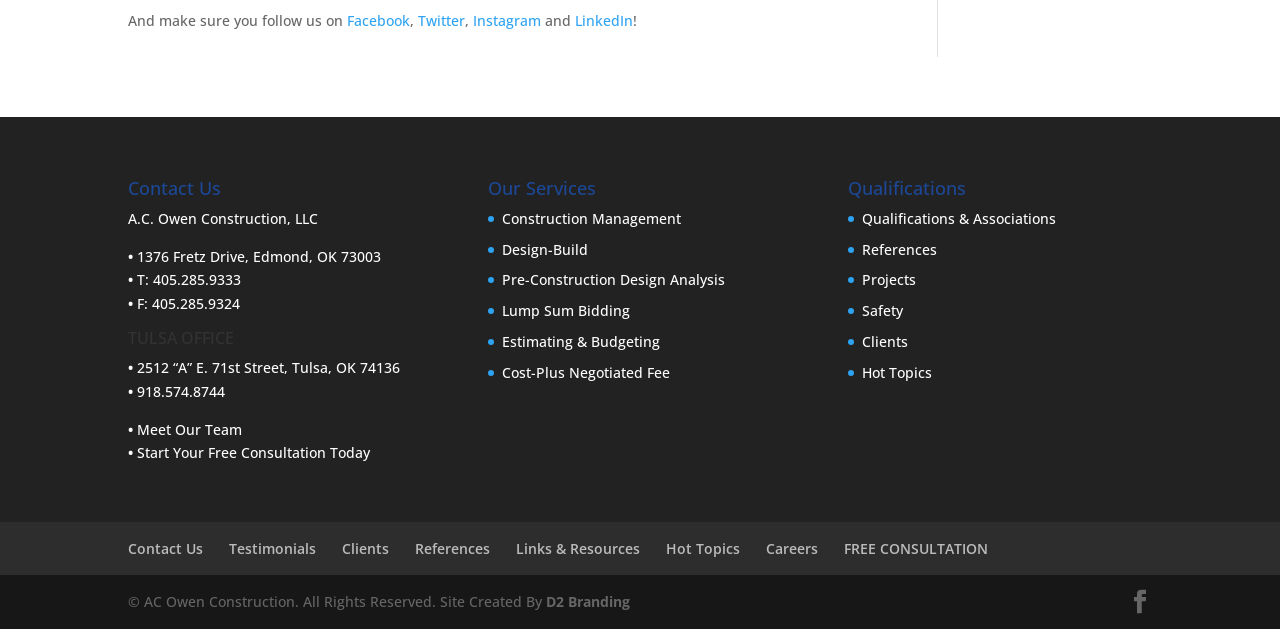Please specify the bounding box coordinates of the clickable region to carry out the following instruction: "Follow A.C. Owen Construction on Facebook". The coordinates should be four float numbers between 0 and 1, in the format [left, top, right, bottom].

[0.271, 0.017, 0.32, 0.047]